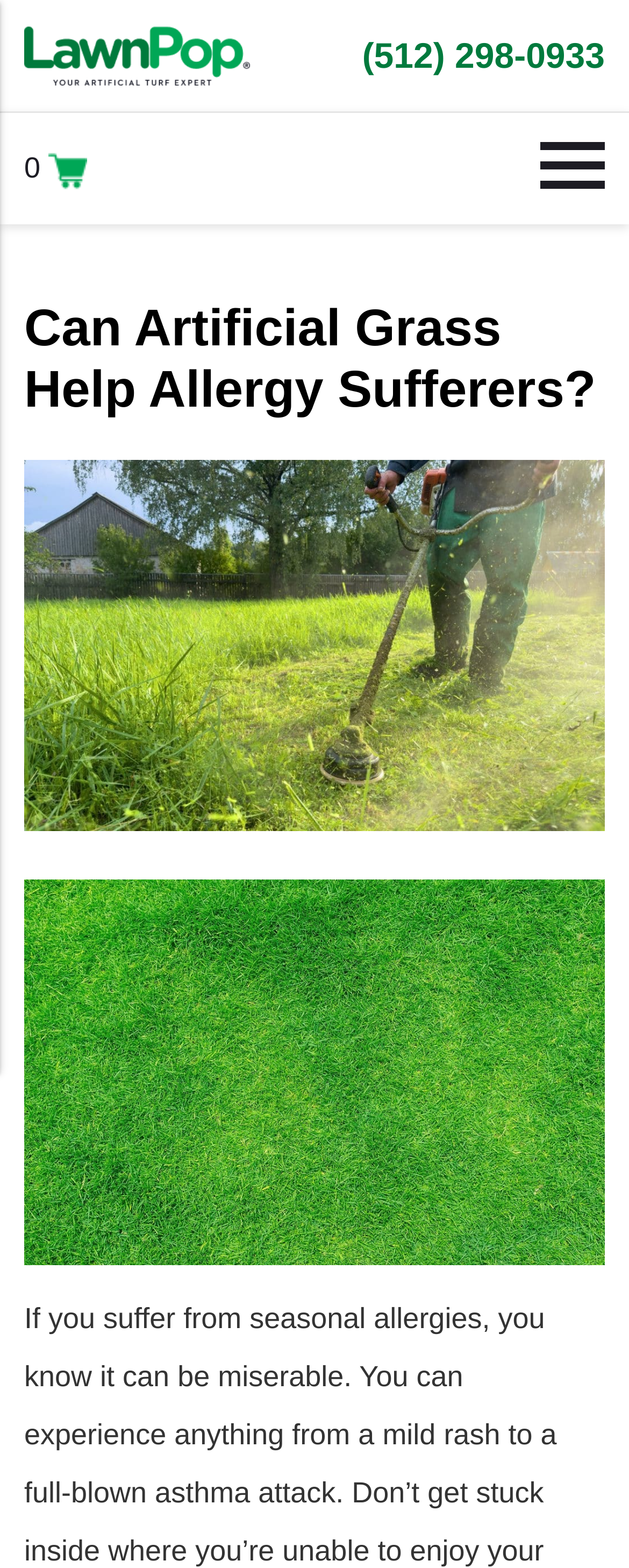Is there a button on the top right corner of the webpage?
Refer to the image and provide a concise answer in one word or phrase.

Yes